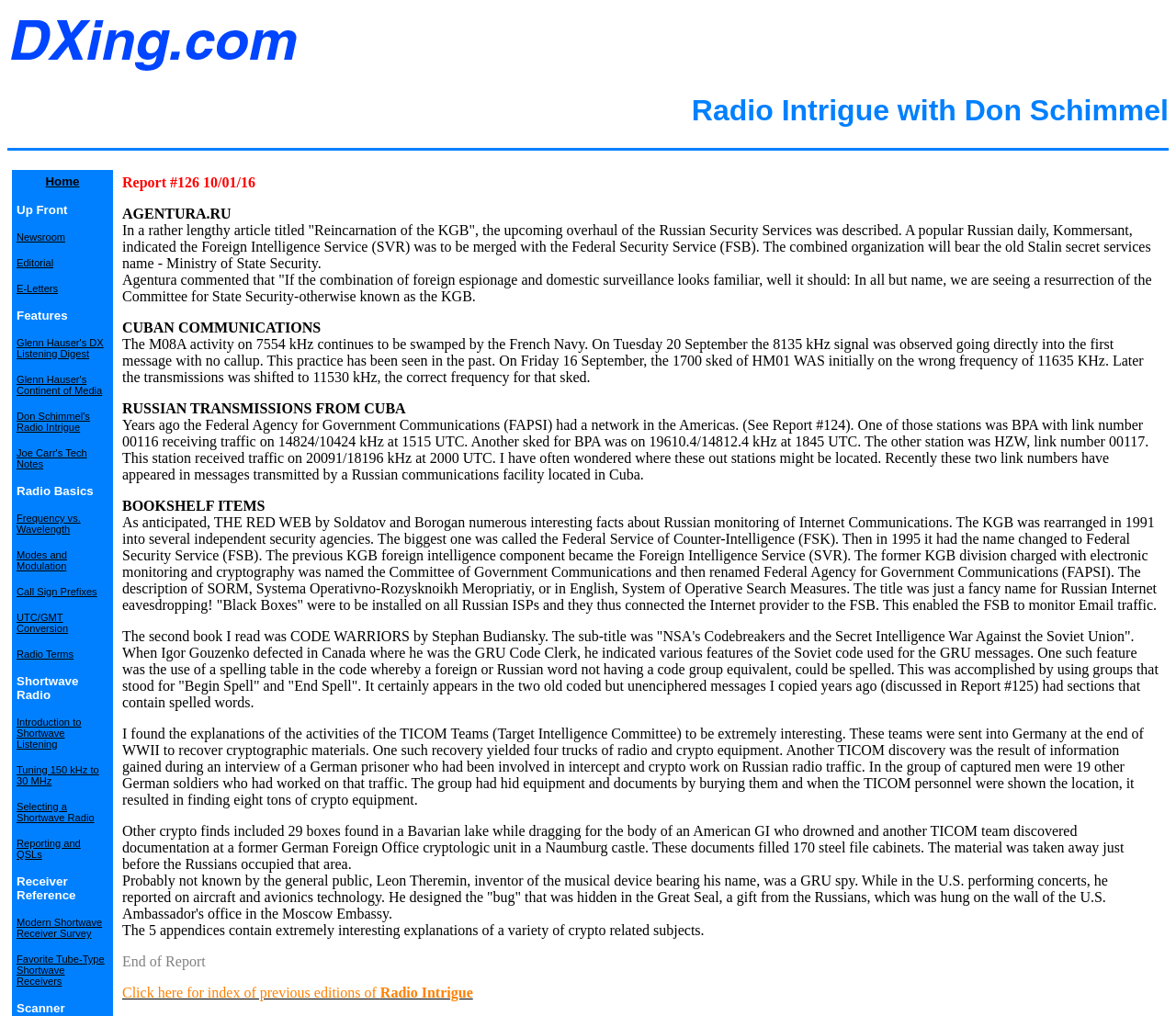Locate the bounding box coordinates of the segment that needs to be clicked to meet this instruction: "Click on the 'Don Schimmel's Radio Intrigue' link".

[0.014, 0.4, 0.077, 0.427]